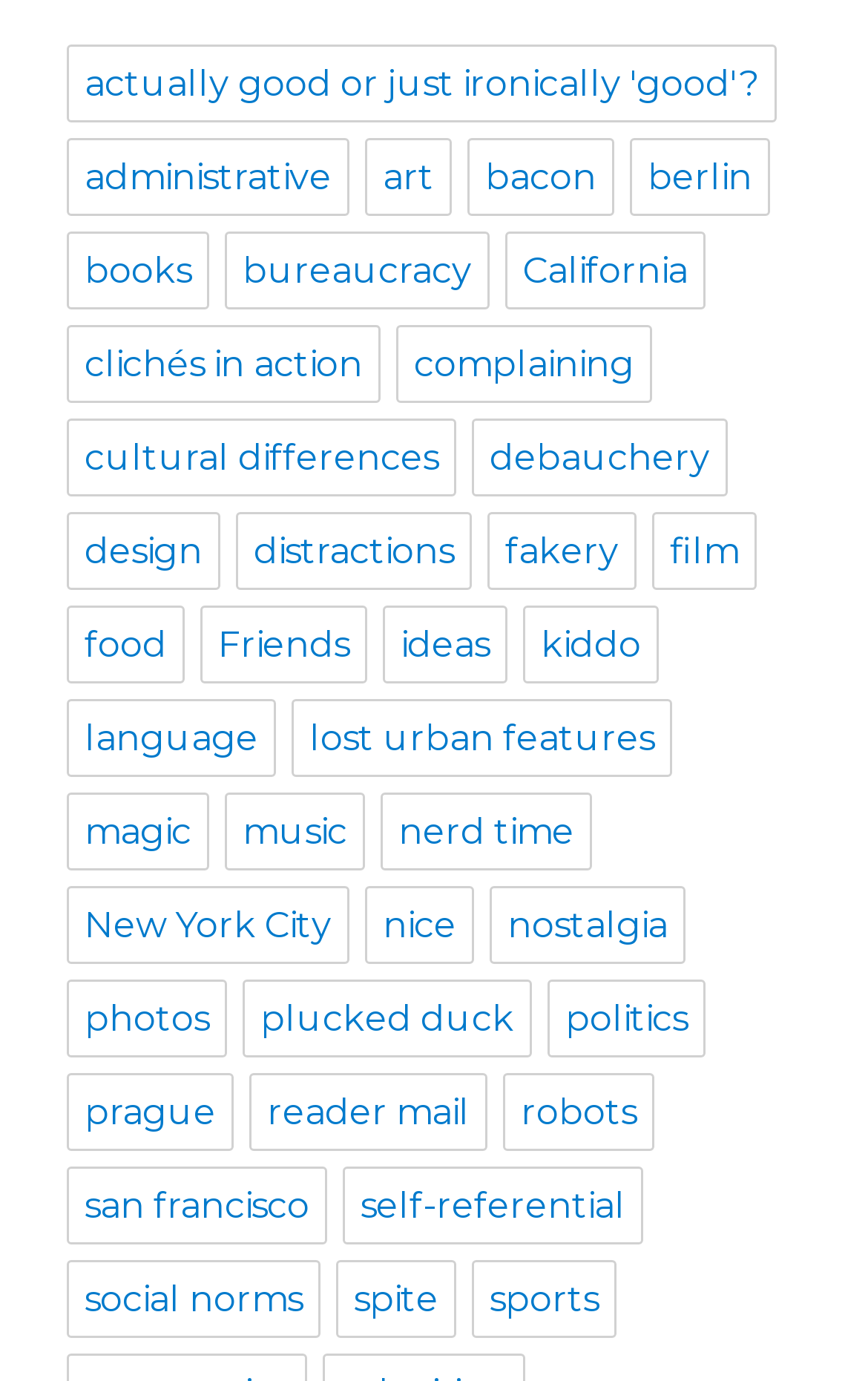Can you determine the bounding box coordinates of the area that needs to be clicked to fulfill the following instruction: "read about 'film'"?

[0.751, 0.371, 0.872, 0.427]